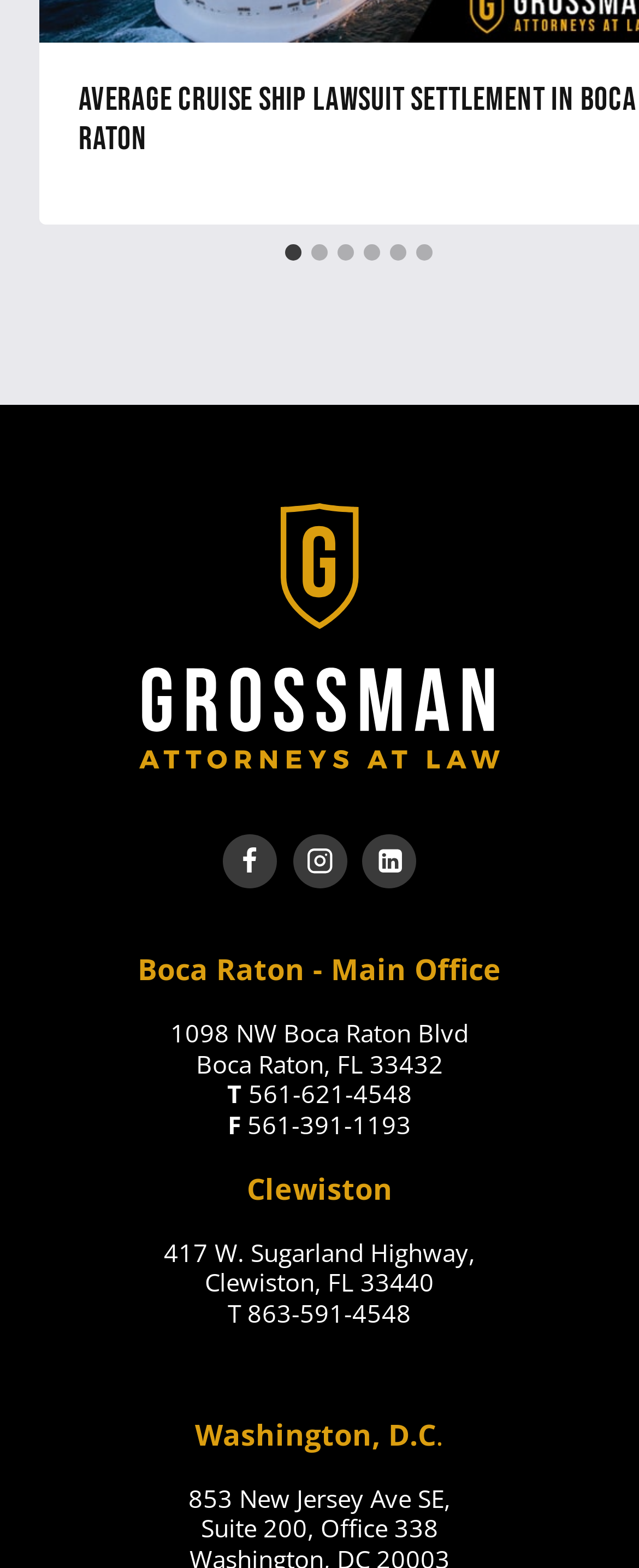Identify the bounding box for the UI element described as: "Instagram". Ensure the coordinates are four float numbers between 0 and 1, formatted as [left, top, right, bottom].

[0.458, 0.532, 0.542, 0.567]